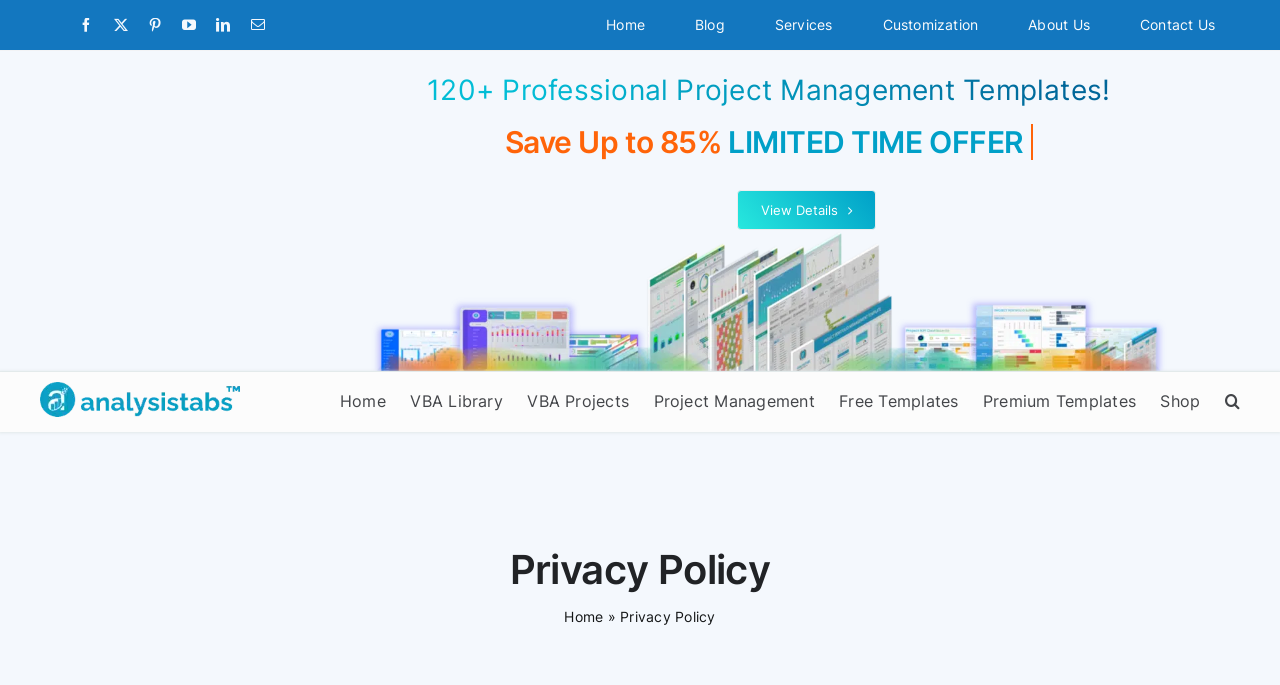Identify the bounding box coordinates of the area you need to click to perform the following instruction: "Search for something".

[0.957, 0.543, 0.969, 0.631]